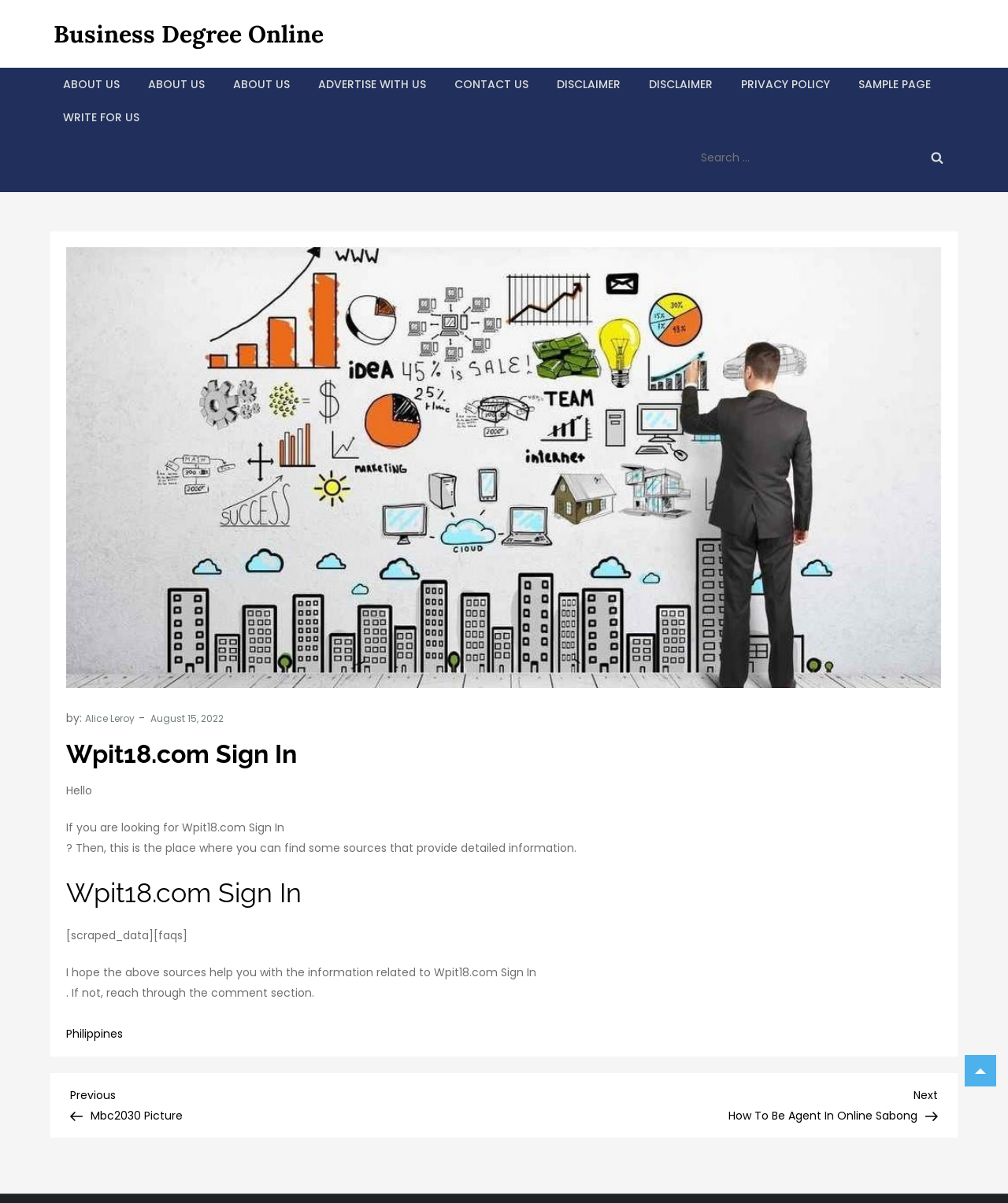Who is the author of the article? Analyze the screenshot and reply with just one word or a short phrase.

Alice Leroy